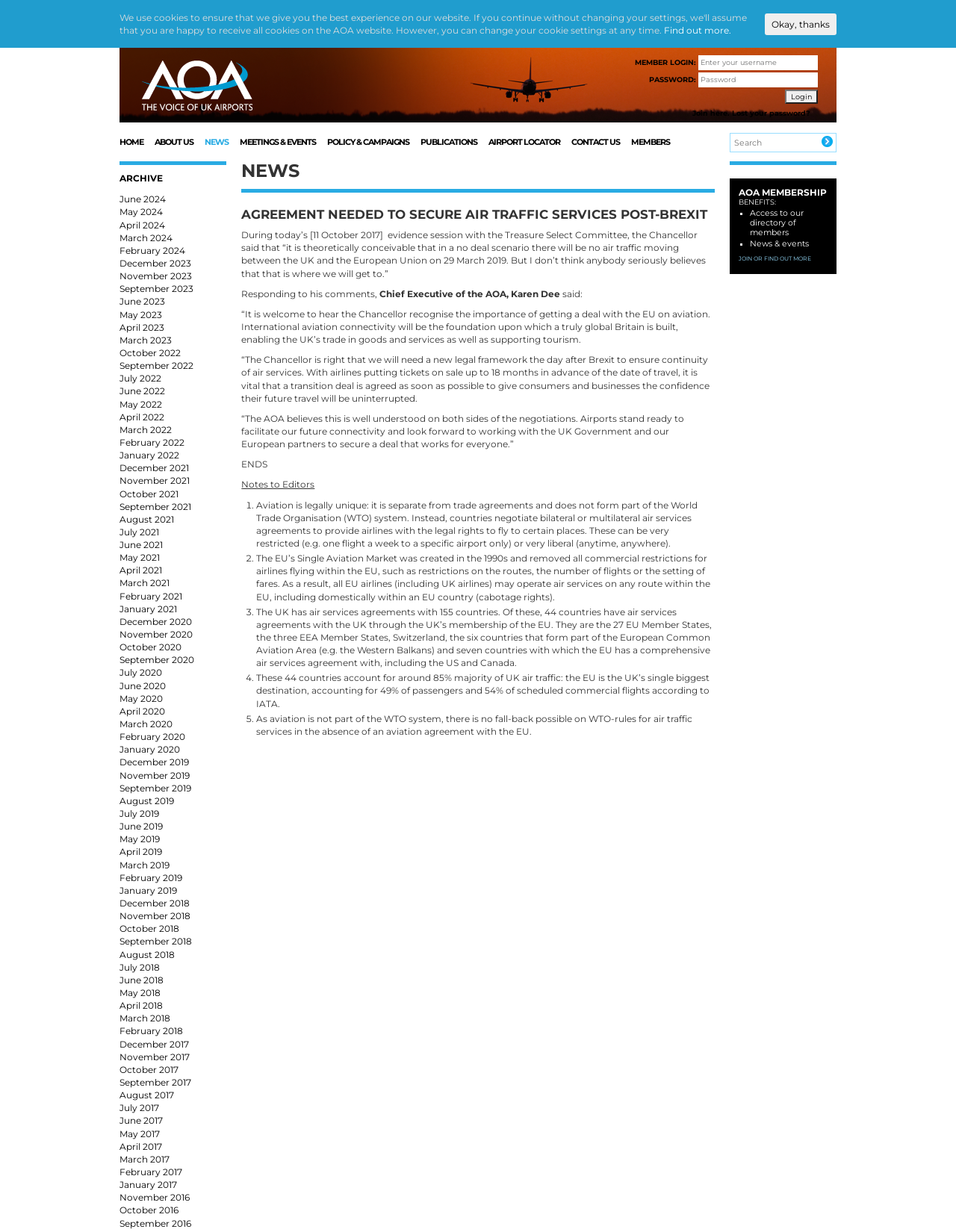Determine the bounding box coordinates of the section to be clicked to follow the instruction: "Search for:". The coordinates should be given as four float numbers between 0 and 1, formatted as [left, top, right, bottom].

[0.764, 0.109, 0.859, 0.123]